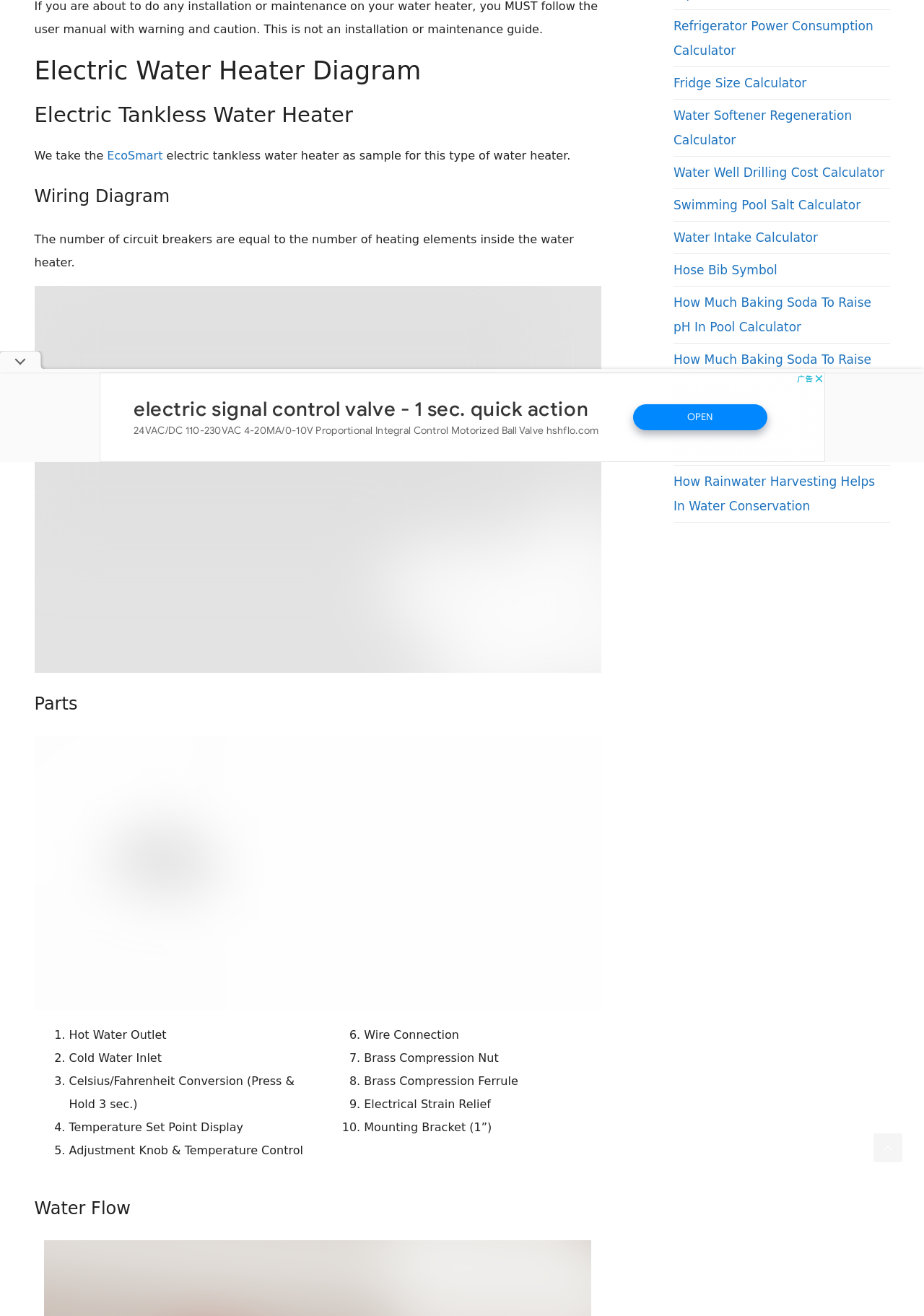Please determine the bounding box of the UI element that matches this description: How To Mimic Rain Water. The coordinates should be given as (top-left x, top-left y, bottom-right x, bottom-right y), with all values between 0 and 1.

[0.729, 0.311, 0.896, 0.322]